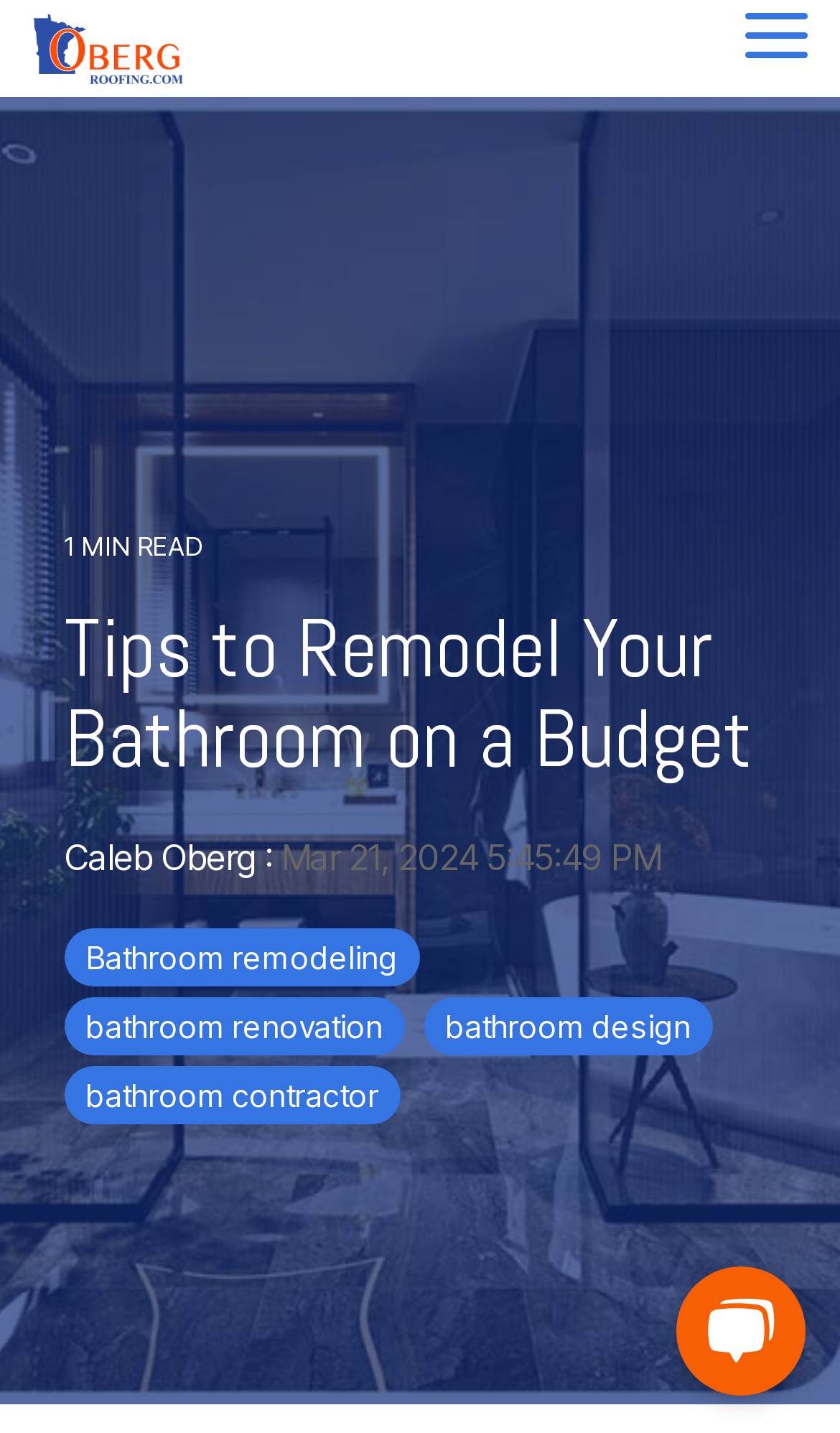What is the topic of the first link in the article?
Observe the image and answer the question with a one-word or short phrase response.

Bathroom remodeling